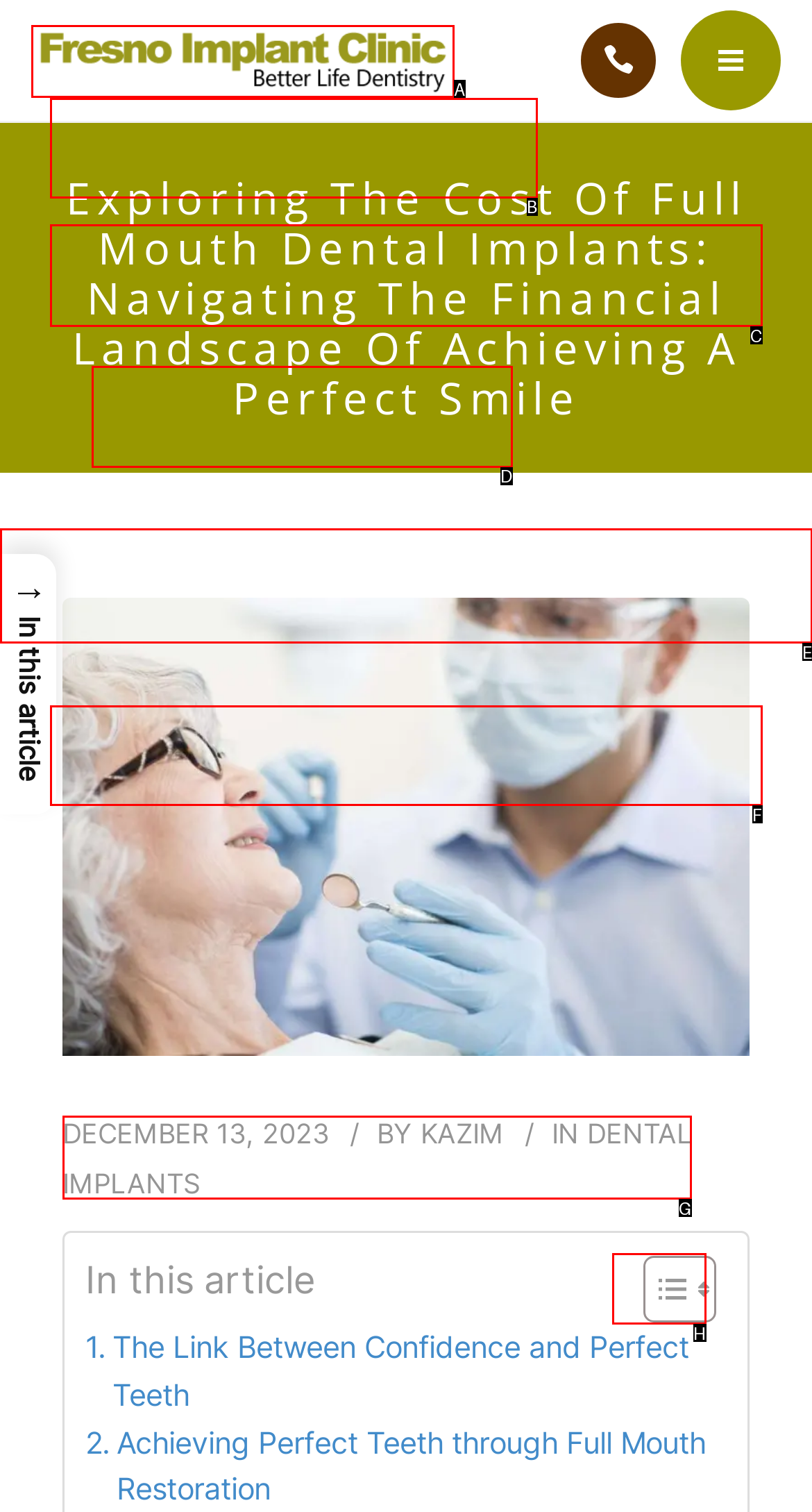Identify which lettered option completes the task: View August 2020. Provide the letter of the correct choice.

None